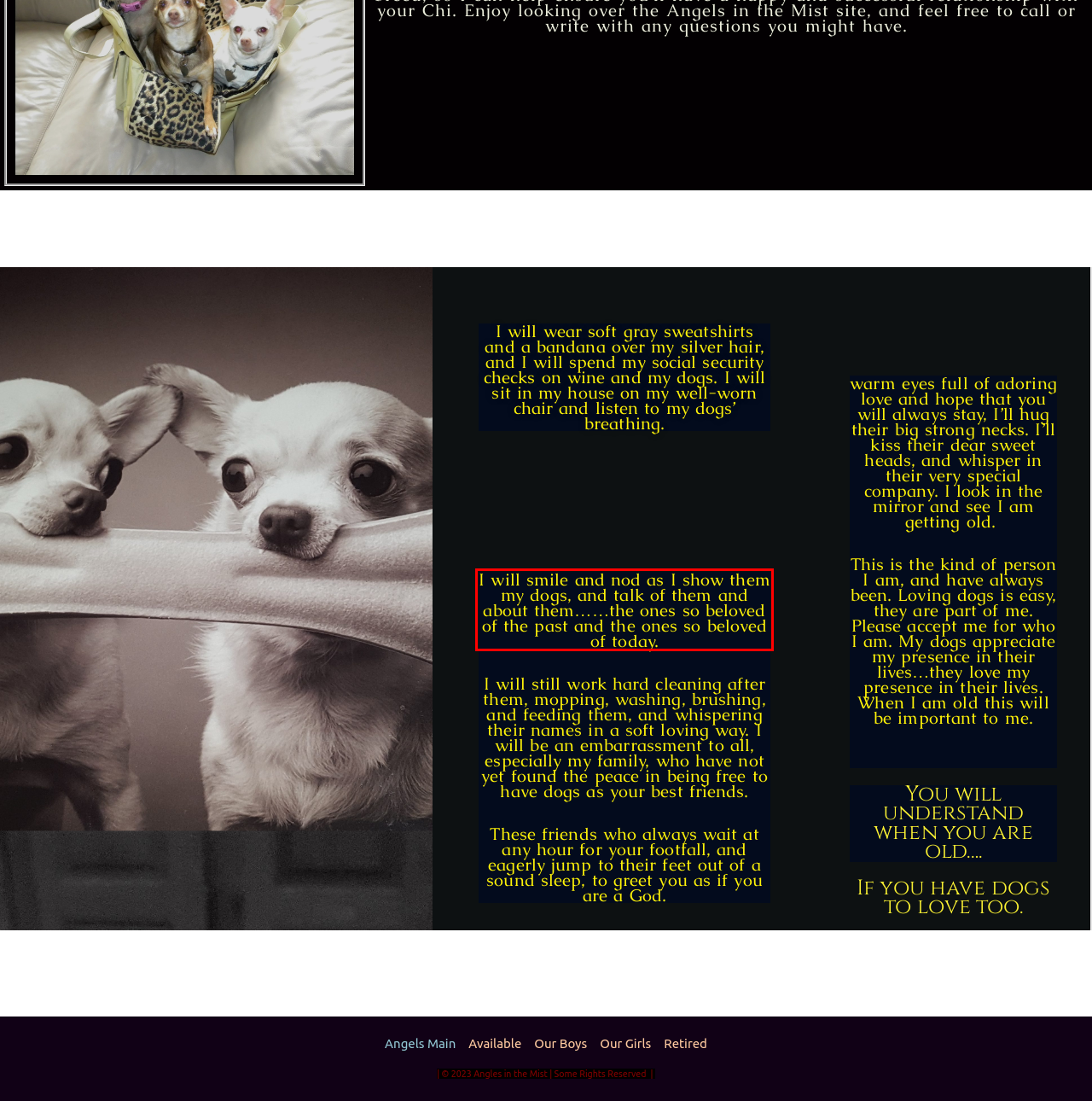There is a screenshot of a webpage with a red bounding box around a UI element. Please use OCR to extract the text within the red bounding box.

I will smile and nod as I show them my dogs, and talk of them and about them……the ones so beloved of the past and the ones so beloved of today.